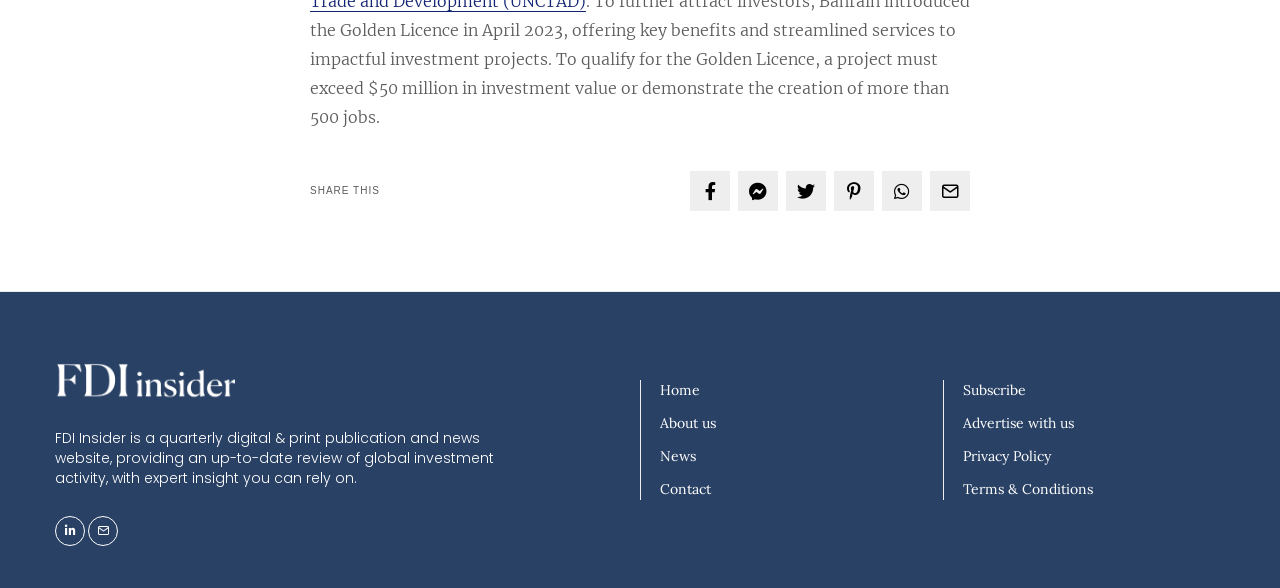Using the image as a reference, answer the following question in as much detail as possible:
How many sections are available on the webpage?

There are three sections available on the webpage, represented by the complementary elements with bounding box coordinates [0.027, 0.569, 0.5, 0.929], [0.5, 0.647, 0.736, 0.851], and [0.736, 0.647, 0.973, 0.851].